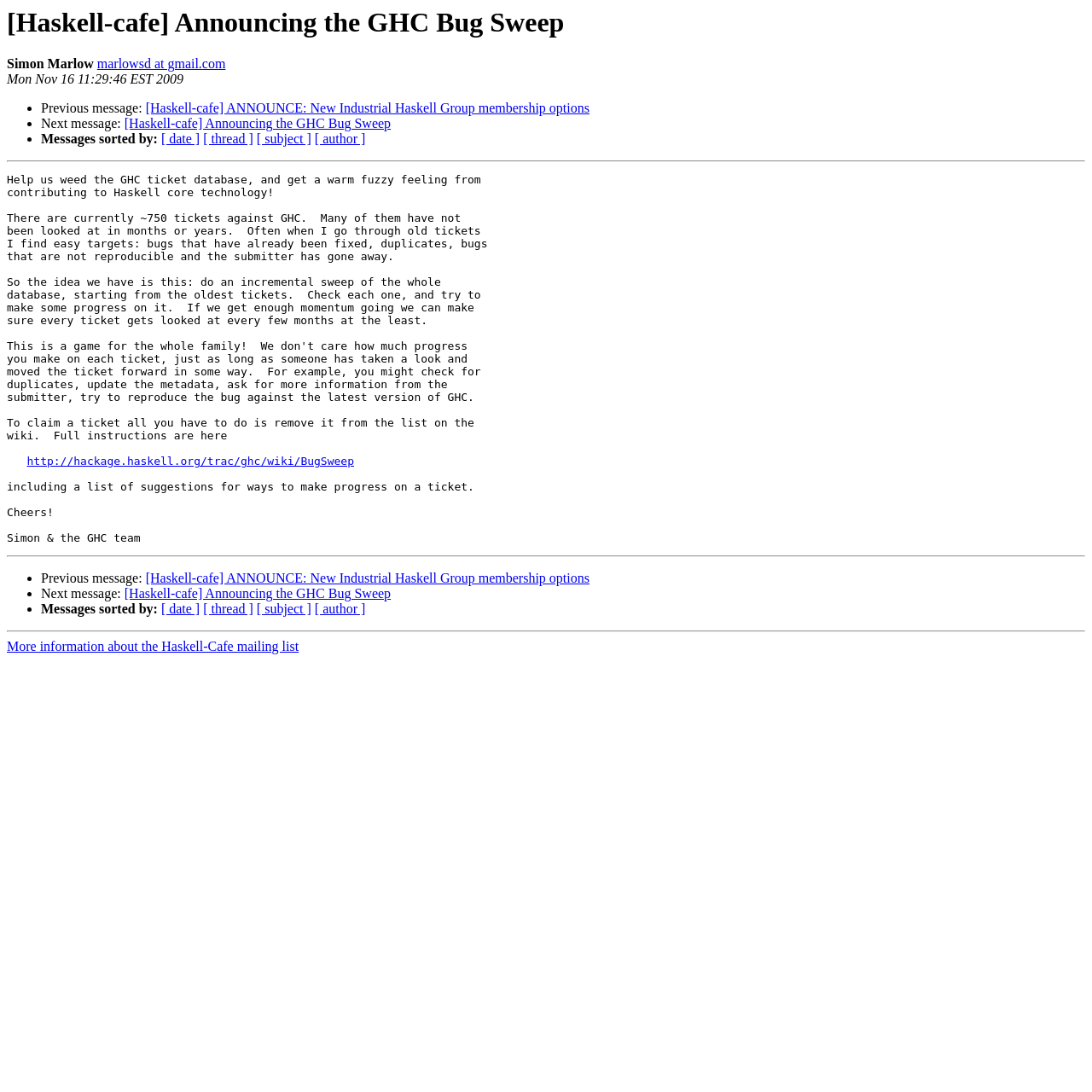Who is the author of this message?
Could you give a comprehensive explanation in response to this question?

The author of this message is Simon Marlow, which is indicated by the StaticText element 'Simon Marlow' at the top of the webpage, below the heading '[Haskell-cafe] Announcing the GHC Bug Sweep'.